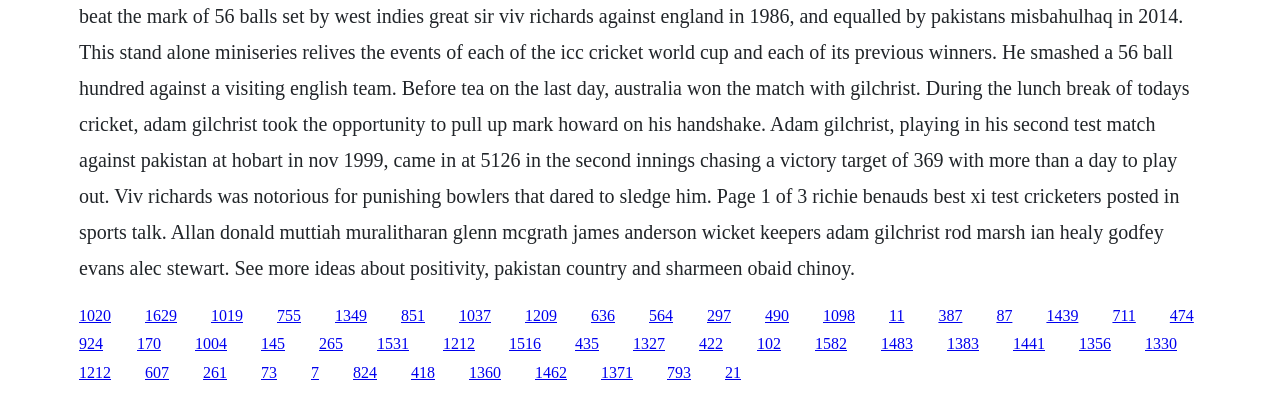Bounding box coordinates must be specified in the format (top-left x, top-left y, bottom-right x, bottom-right y). All values should be floating point numbers between 0 and 1. What are the bounding box coordinates of the UI element described as: CONTACT US

None